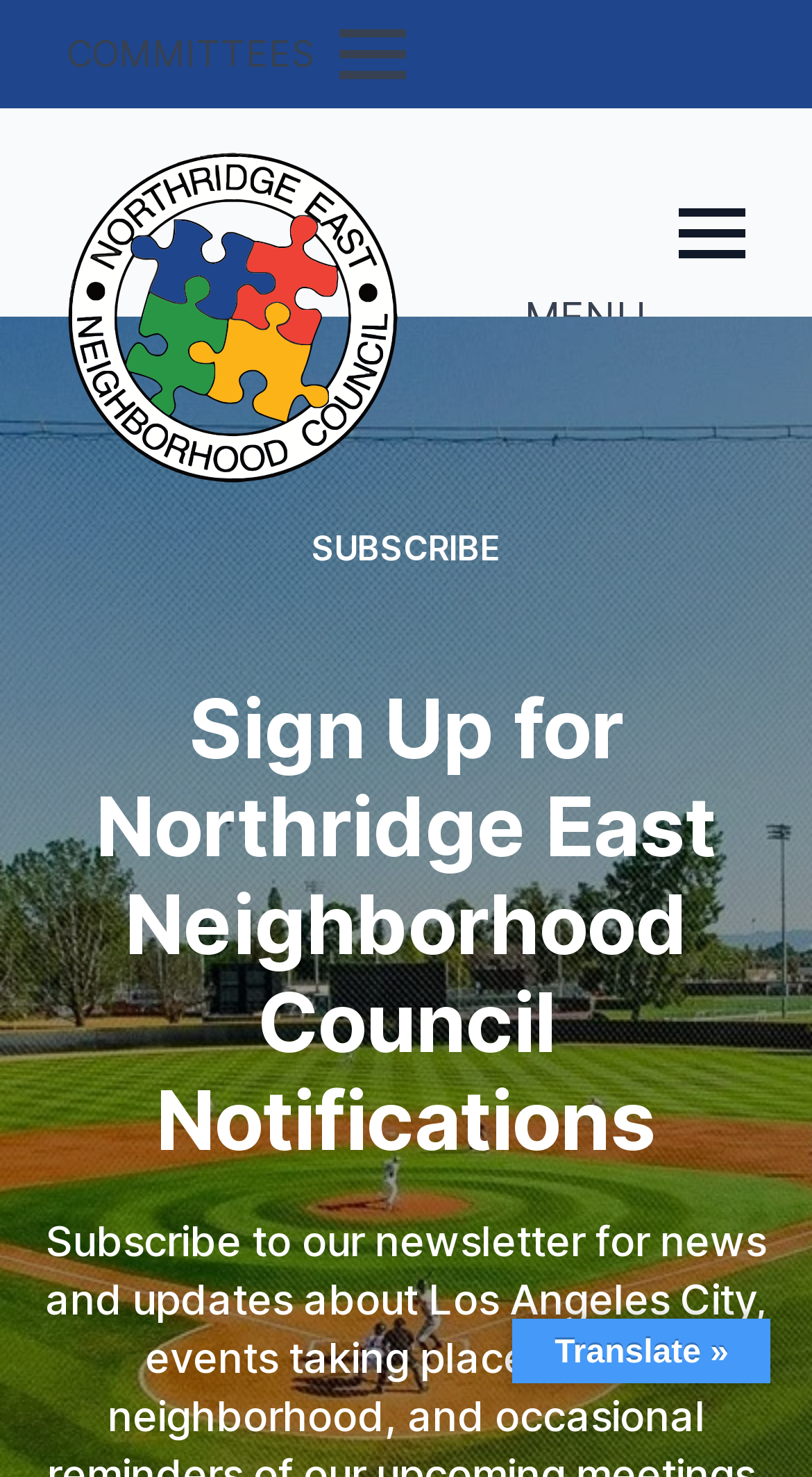Find the bounding box of the UI element described as follows: "alt="cropped-nenc-trumba-logo-625"".

[0.082, 0.102, 0.492, 0.327]